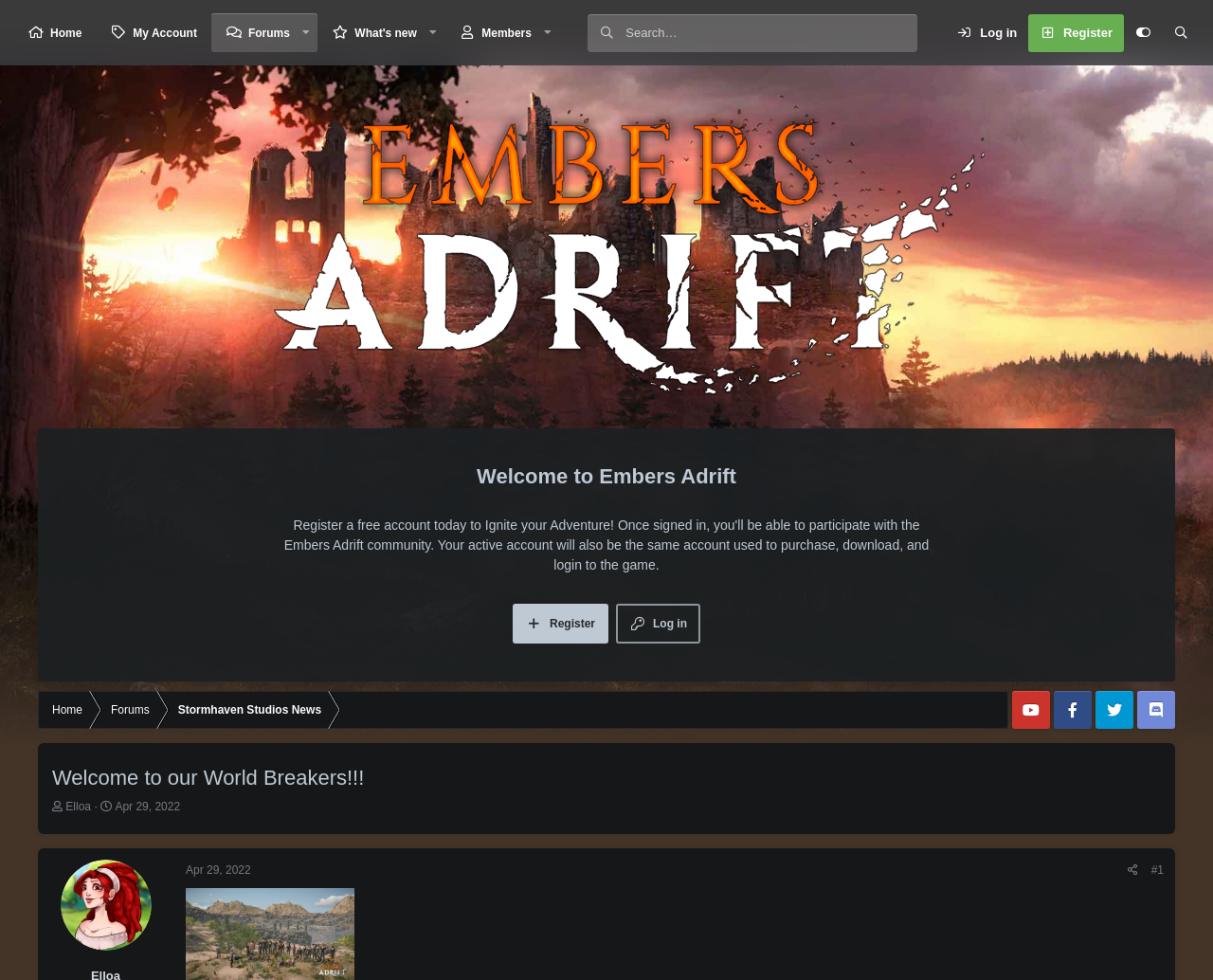Please identify the bounding box coordinates of the clickable element to fulfill the following instruction: "Go to the Forums". The coordinates should be four float numbers between 0 and 1, i.e., [left, top, right, bottom].

[0.174, 0.014, 0.251, 0.053]